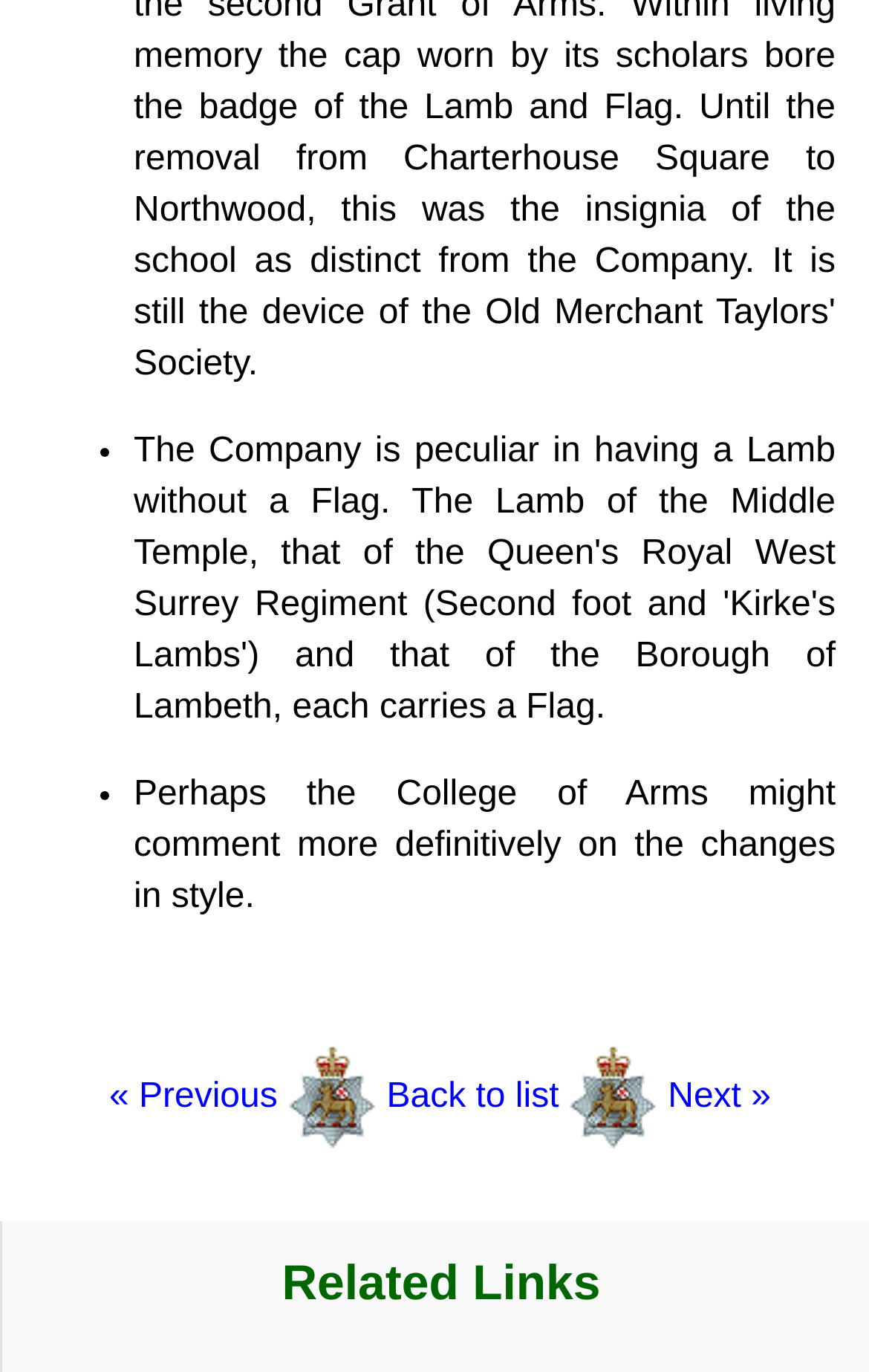Extract the bounding box coordinates of the UI element described by: "Back to list". The coordinates should include four float numbers ranging from 0 to 1, e.g., [left, top, right, bottom].

[0.445, 0.786, 0.643, 0.813]